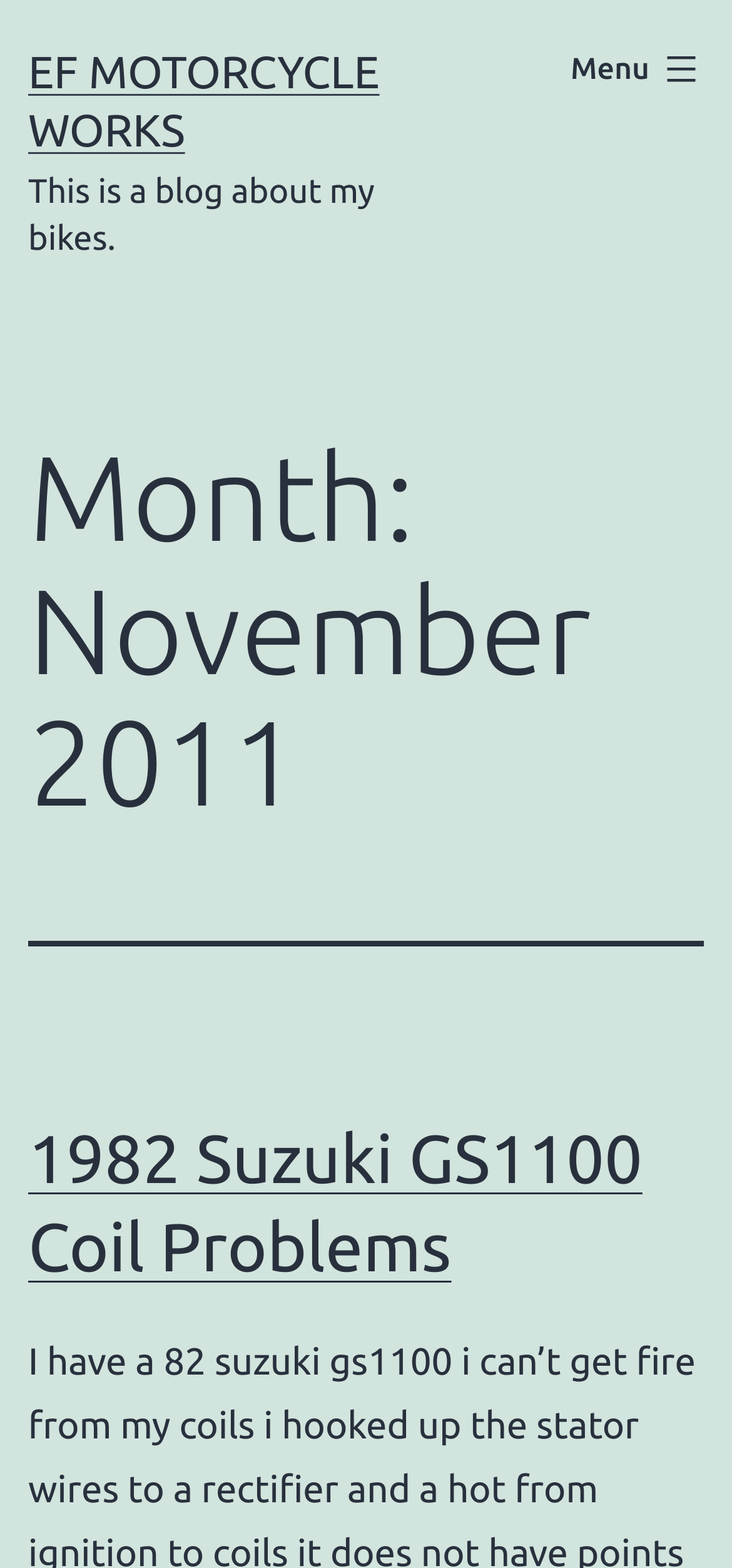What is the month of the blog post?
Give a one-word or short phrase answer based on the image.

November 2011